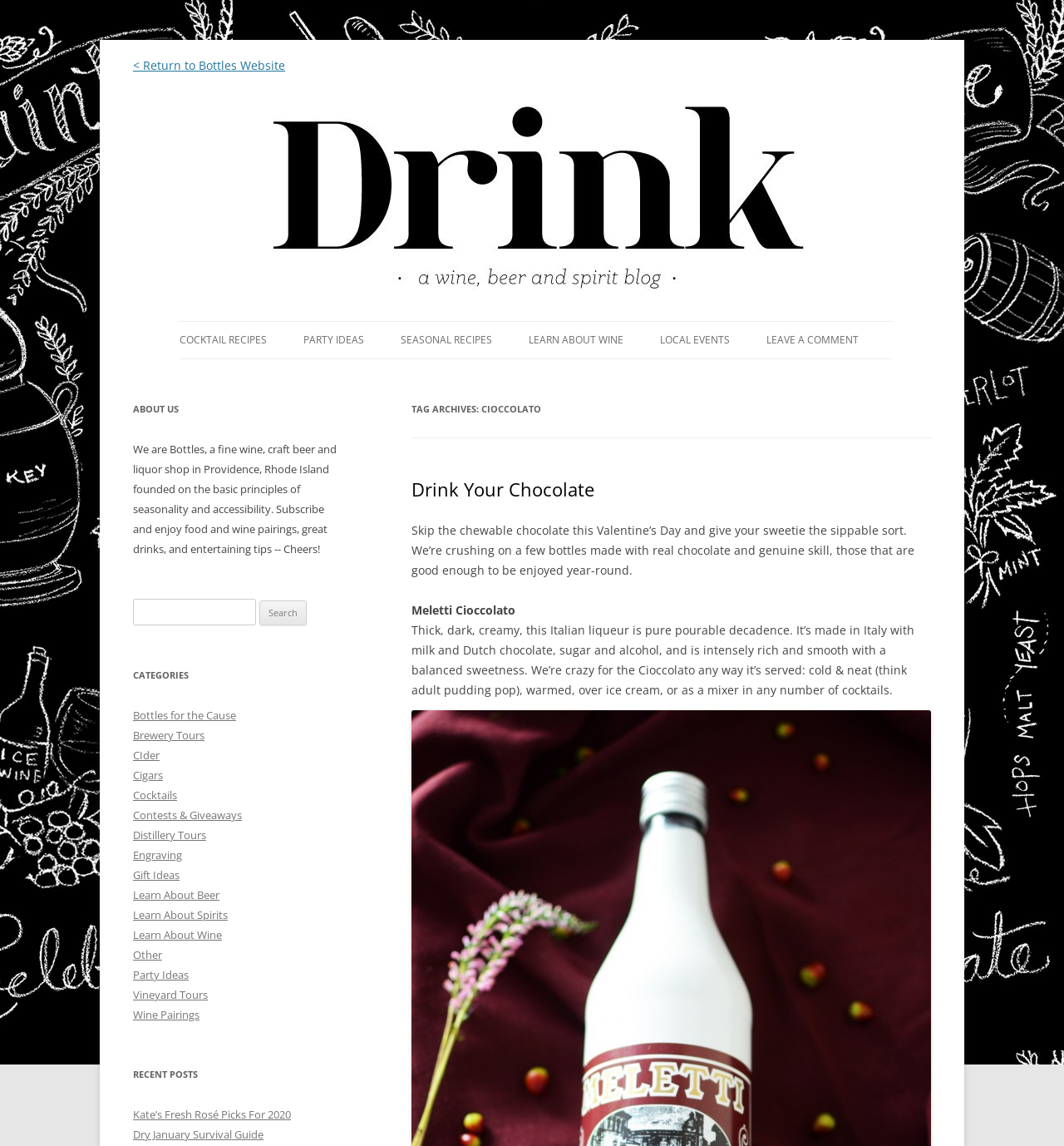Please specify the bounding box coordinates for the clickable region that will help you carry out the instruction: "Read about Drink Your Chocolate".

[0.387, 0.416, 0.559, 0.438]